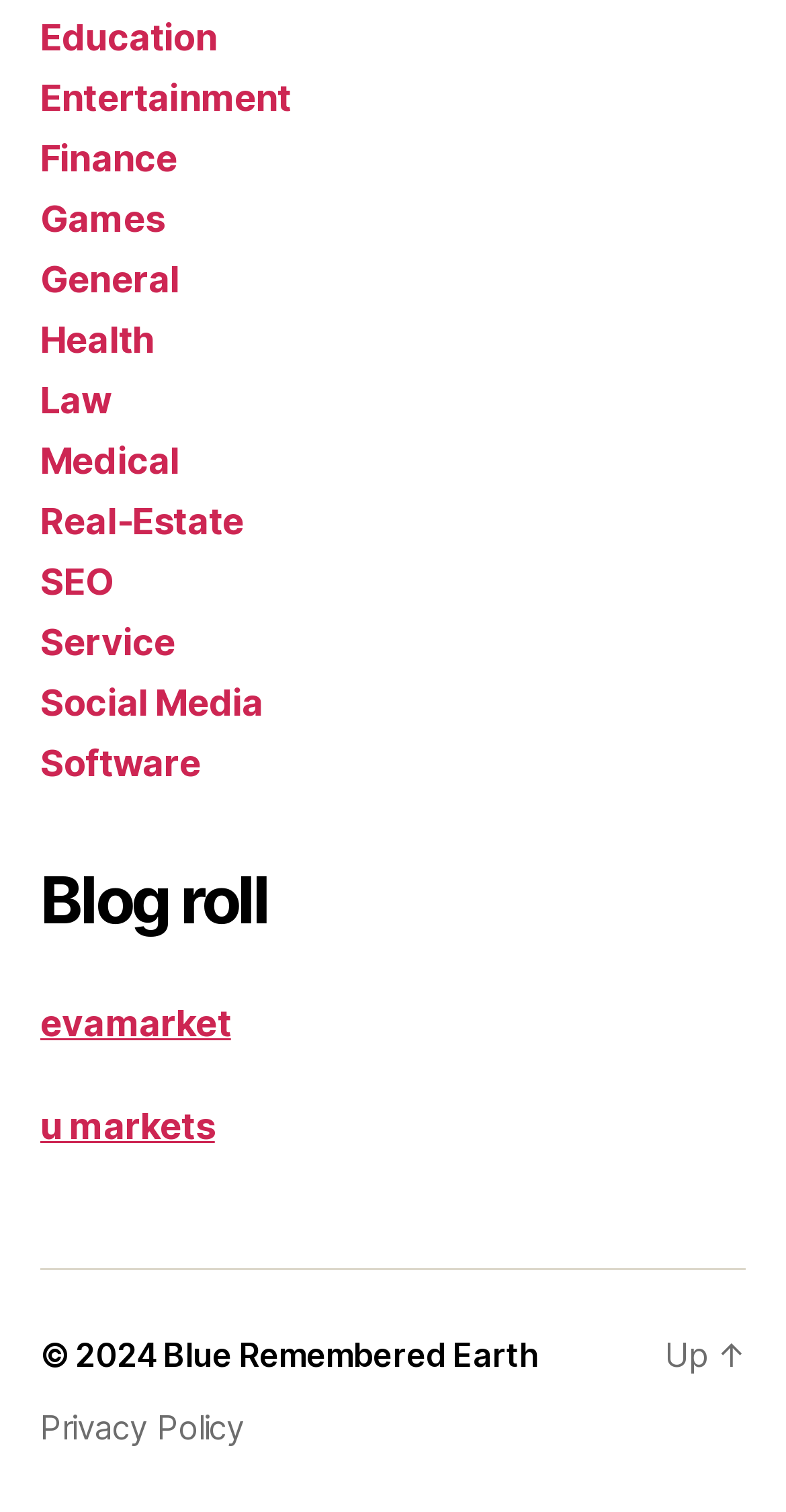Please identify the bounding box coordinates of the element's region that I should click in order to complete the following instruction: "Go to Privacy Policy". The bounding box coordinates consist of four float numbers between 0 and 1, i.e., [left, top, right, bottom].

[0.051, 0.931, 0.311, 0.957]